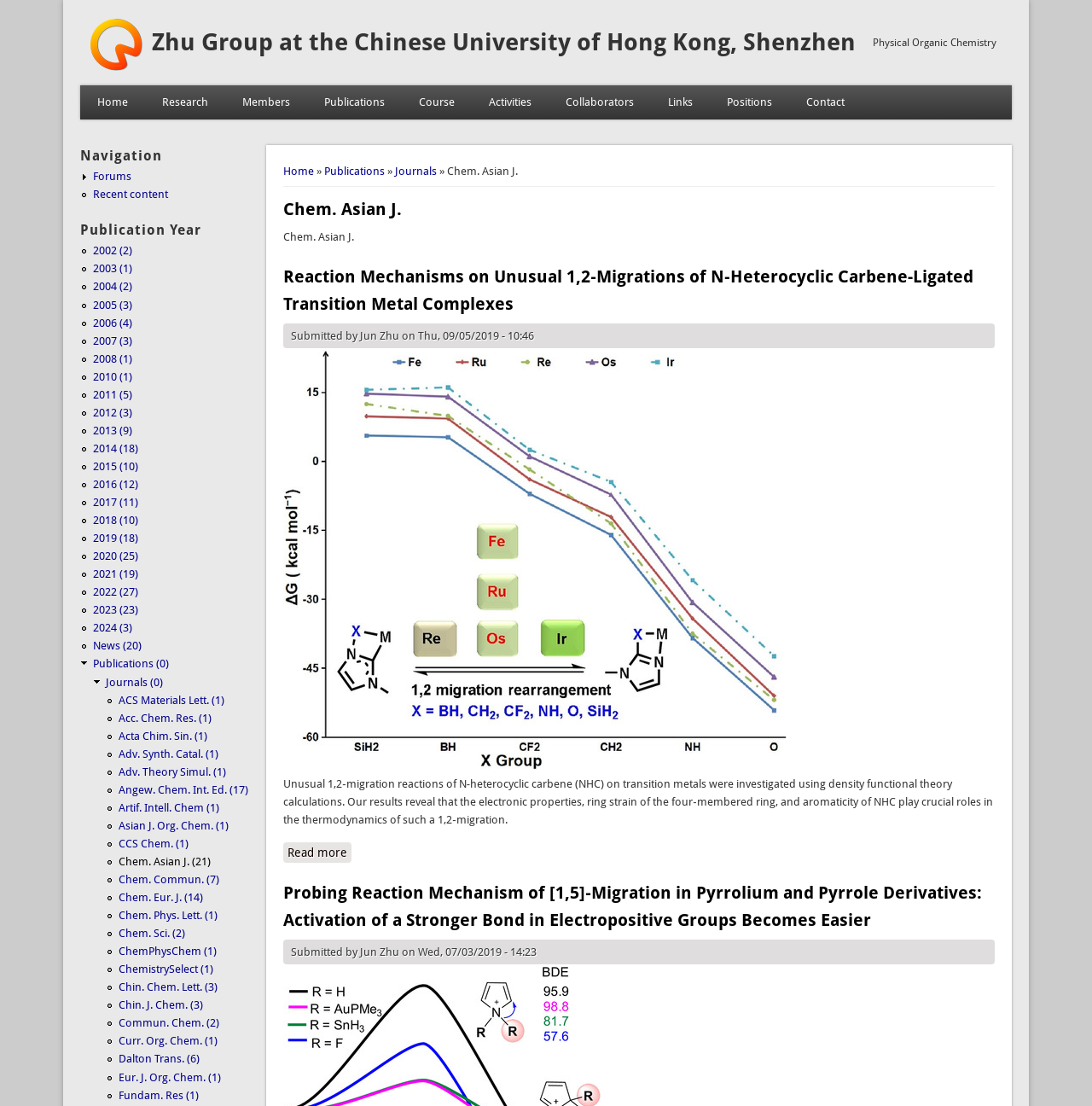Show the bounding box coordinates of the region that should be clicked to follow the instruction: "View 'Publications' page."

[0.281, 0.077, 0.368, 0.108]